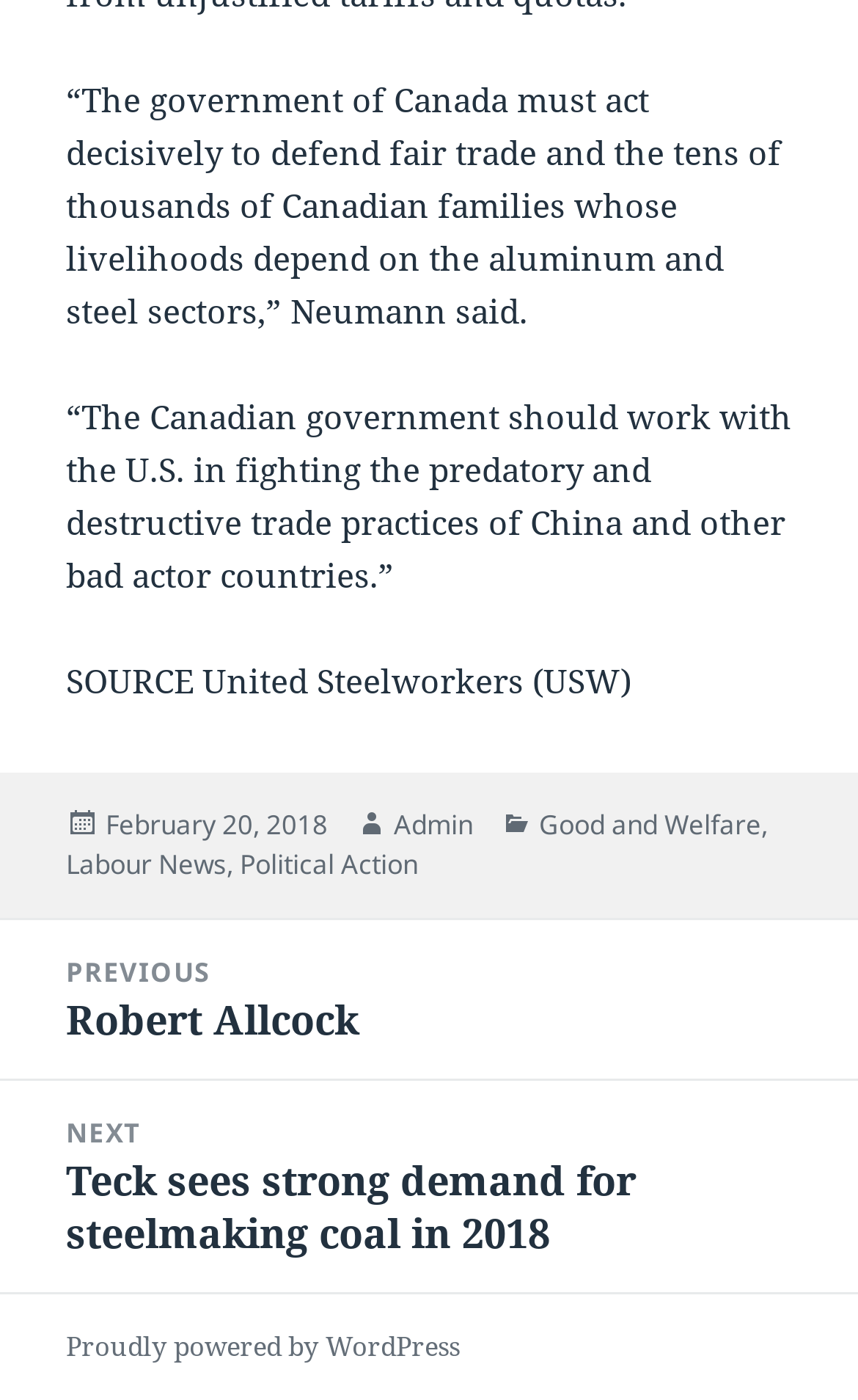Show me the bounding box coordinates of the clickable region to achieve the task as per the instruction: "View next post".

[0.0, 0.772, 1.0, 0.923]